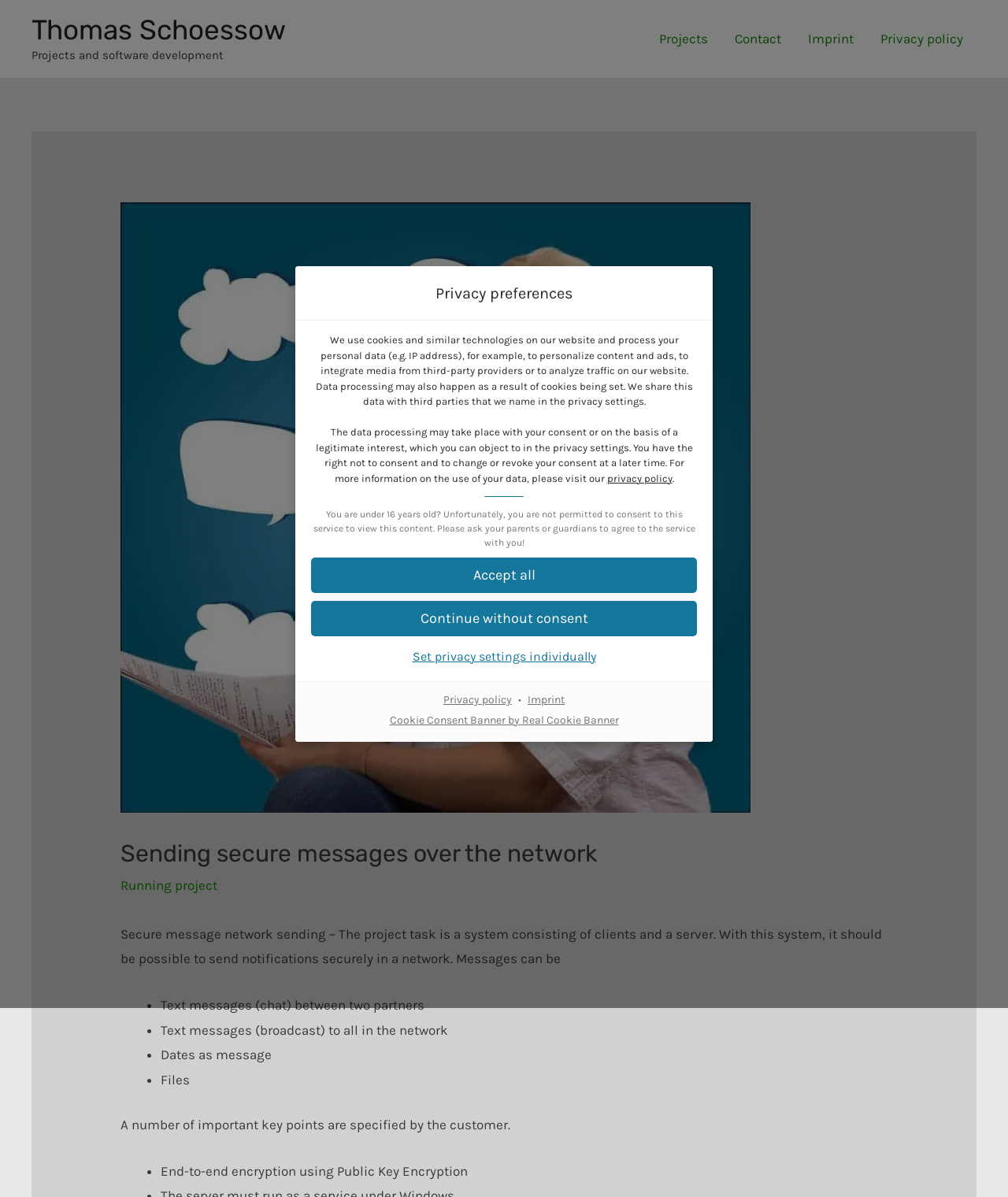Use a single word or phrase to answer the question:
How many links are there in the privacy preferences dialog?

5